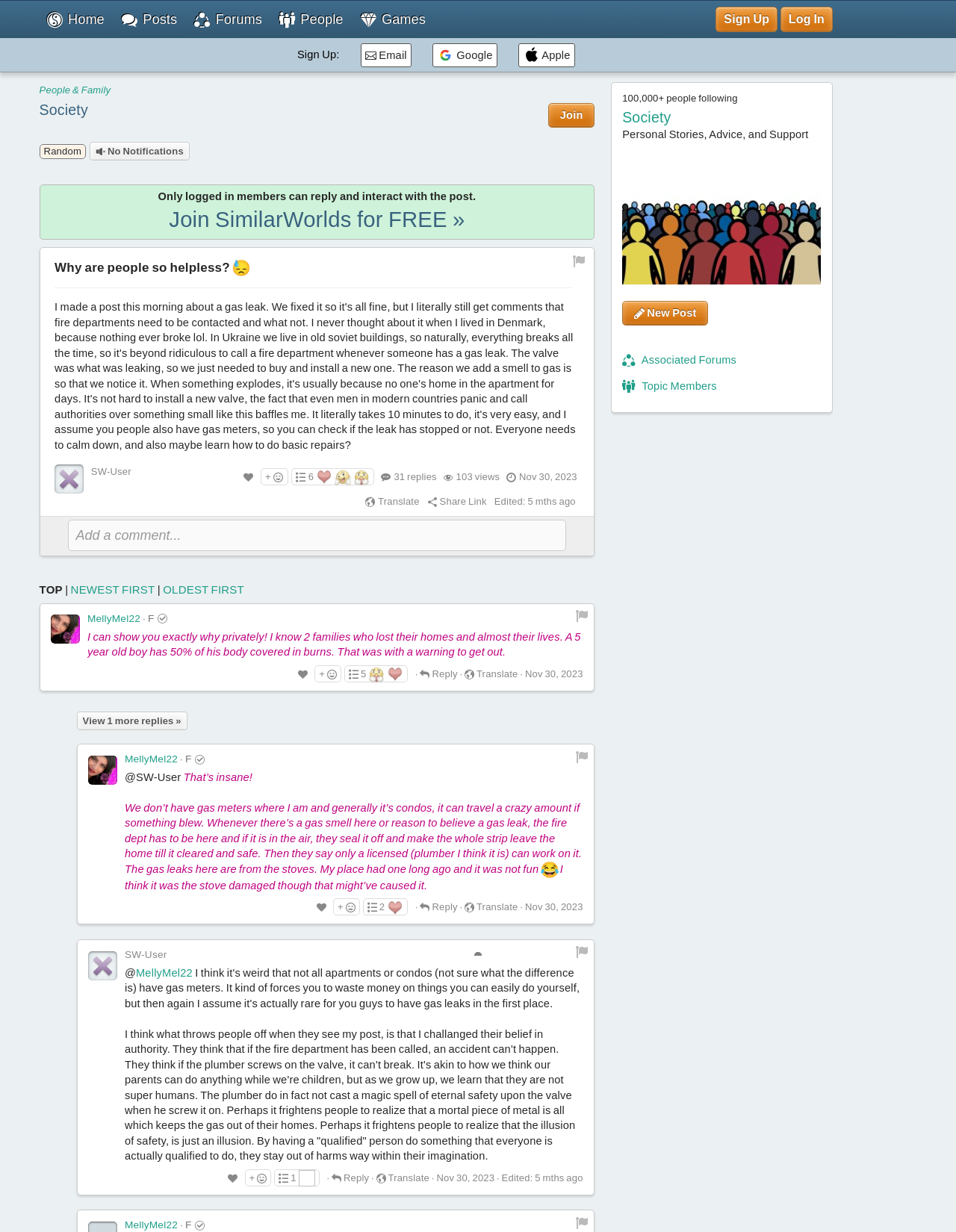Given the webpage screenshot, identify the bounding box of the UI element that matches this description: "Translate".

[0.382, 0.402, 0.439, 0.411]